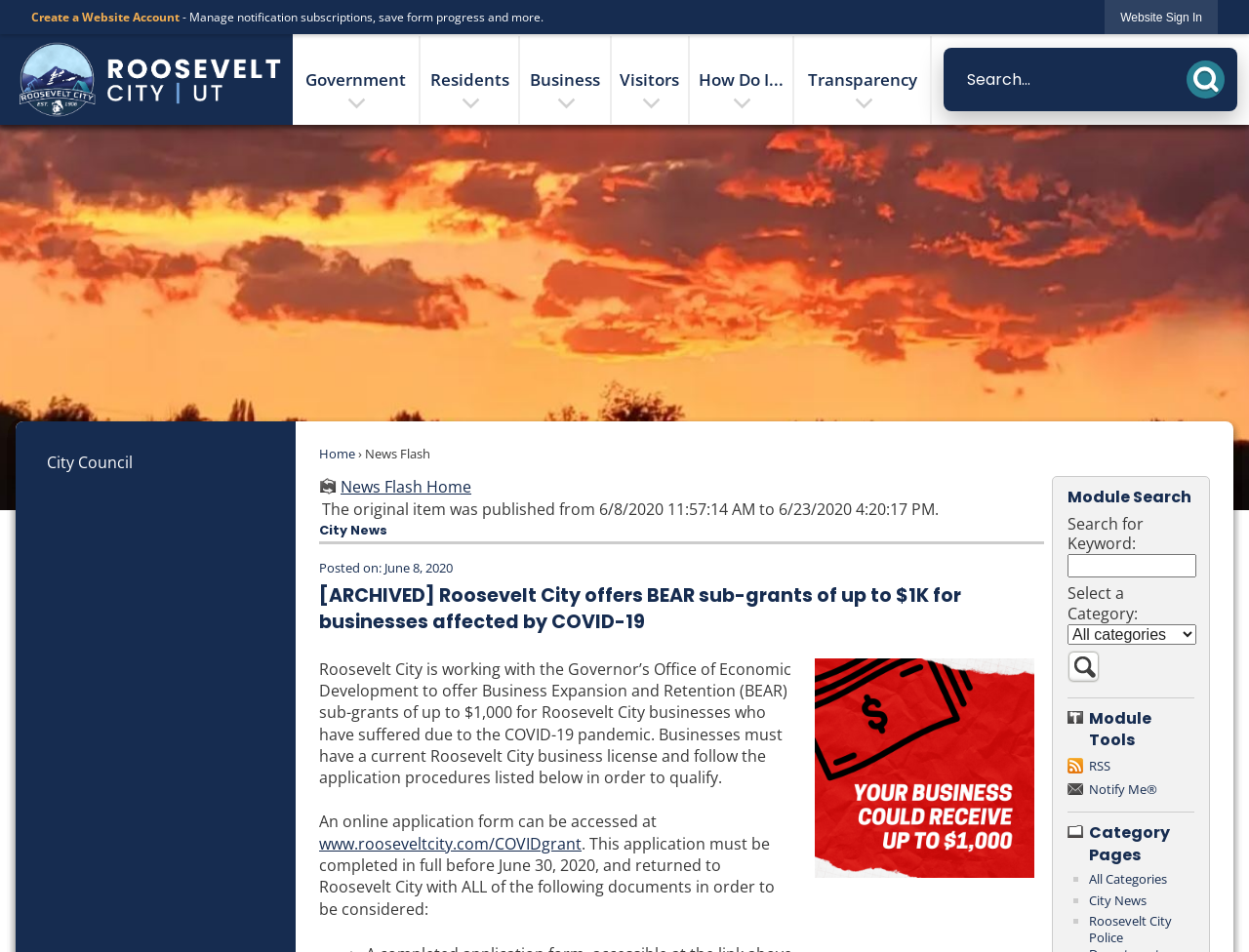Provide a brief response to the question below using one word or phrase:
What type of news is being posted?

City News